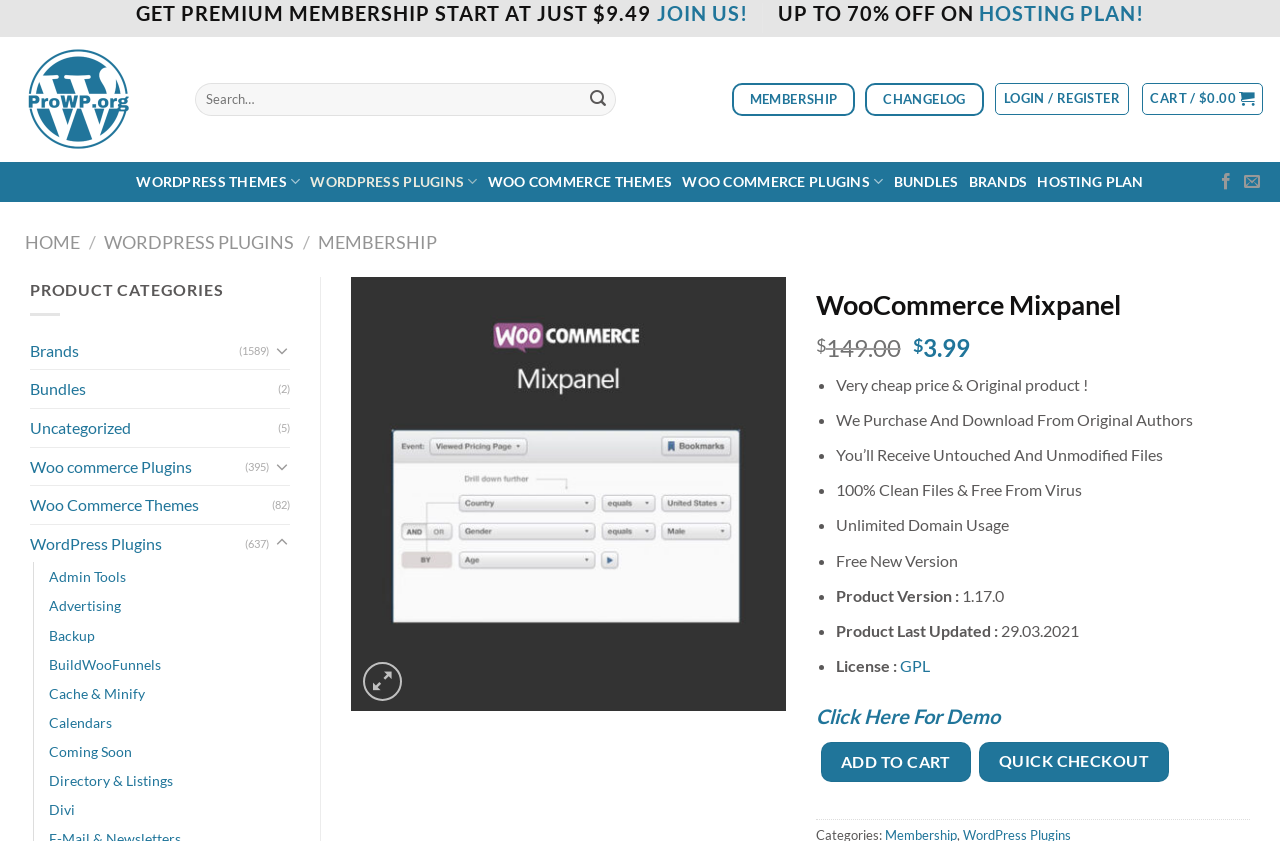Identify the bounding box coordinates for the element that needs to be clicked to fulfill this instruction: "Join the premium membership". Provide the coordinates in the format of four float numbers between 0 and 1: [left, top, right, bottom].

[0.513, 0.001, 0.584, 0.03]